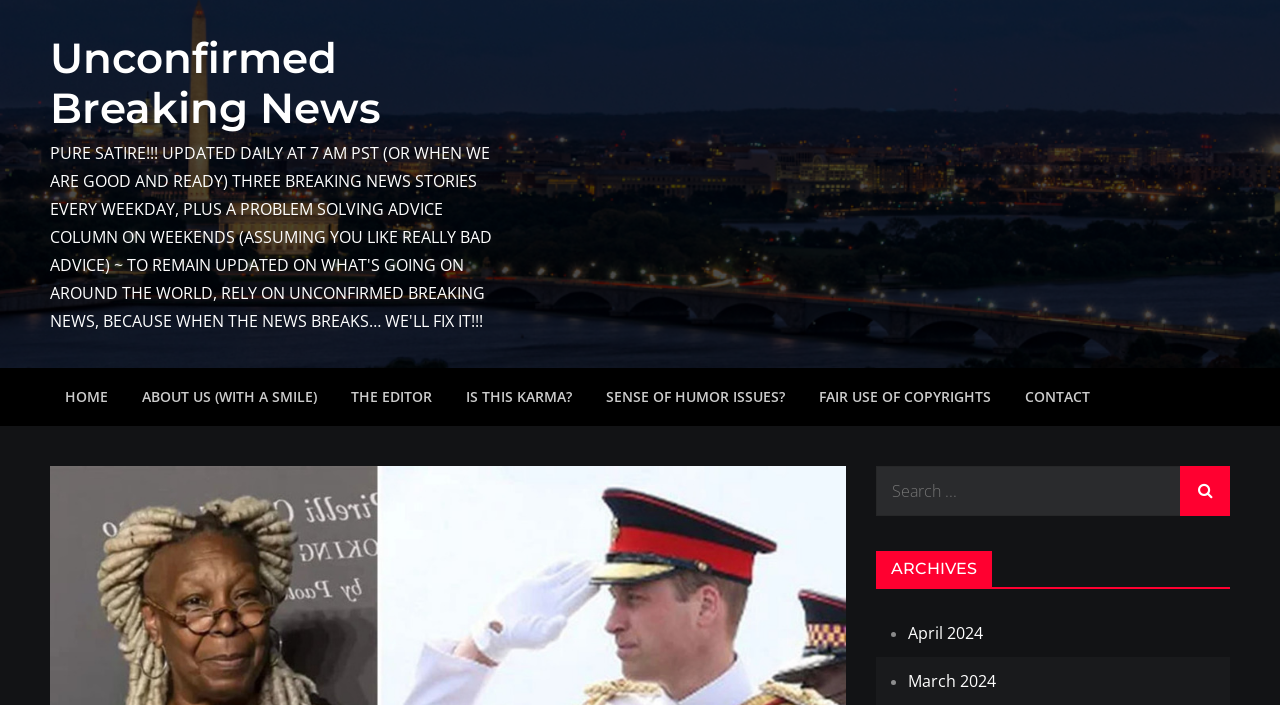How many links are in the primary menu?
Using the image as a reference, answer with just one word or a short phrase.

7